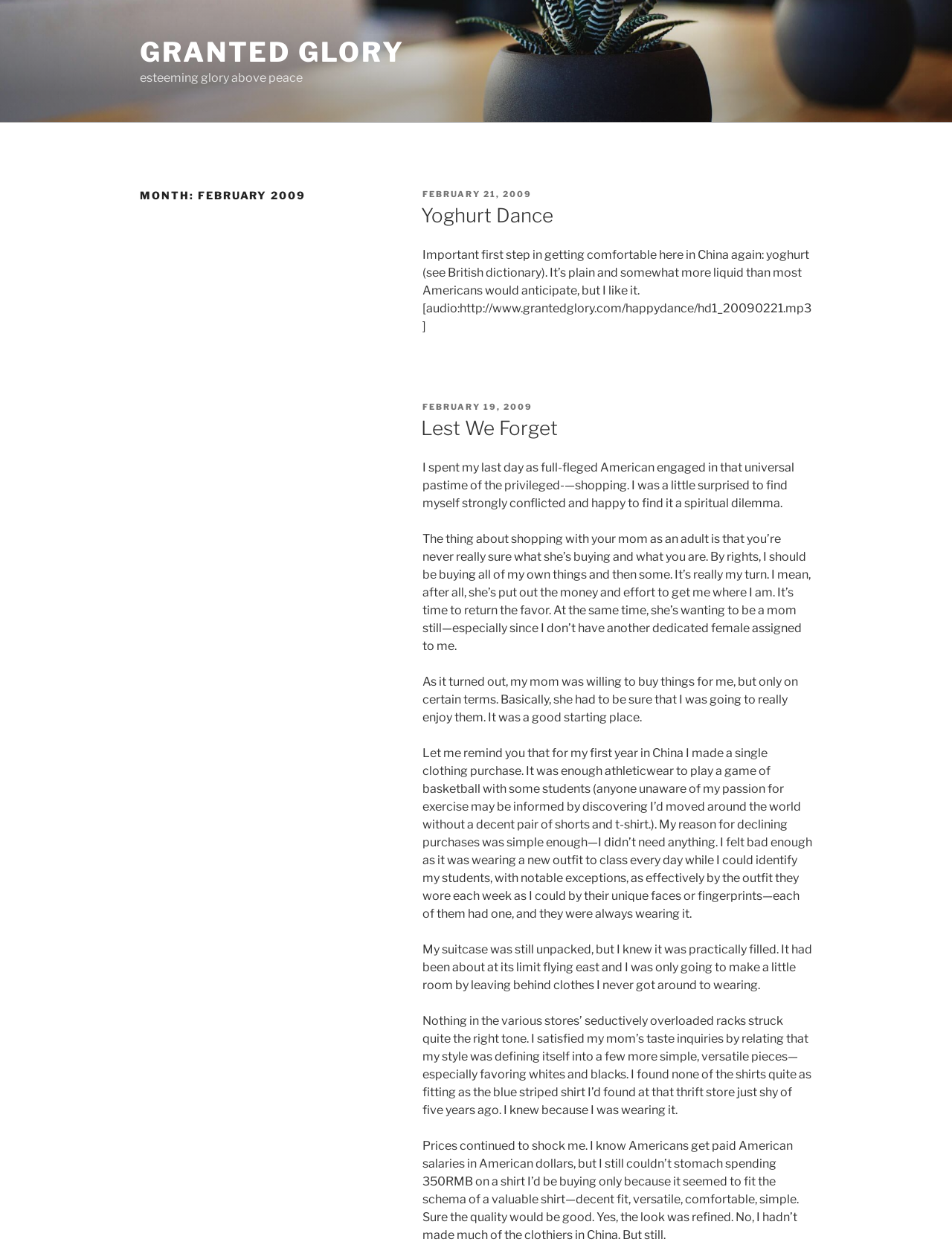Respond to the following question with a brief word or phrase:
What is the activity mentioned in the last paragraph?

Shopping